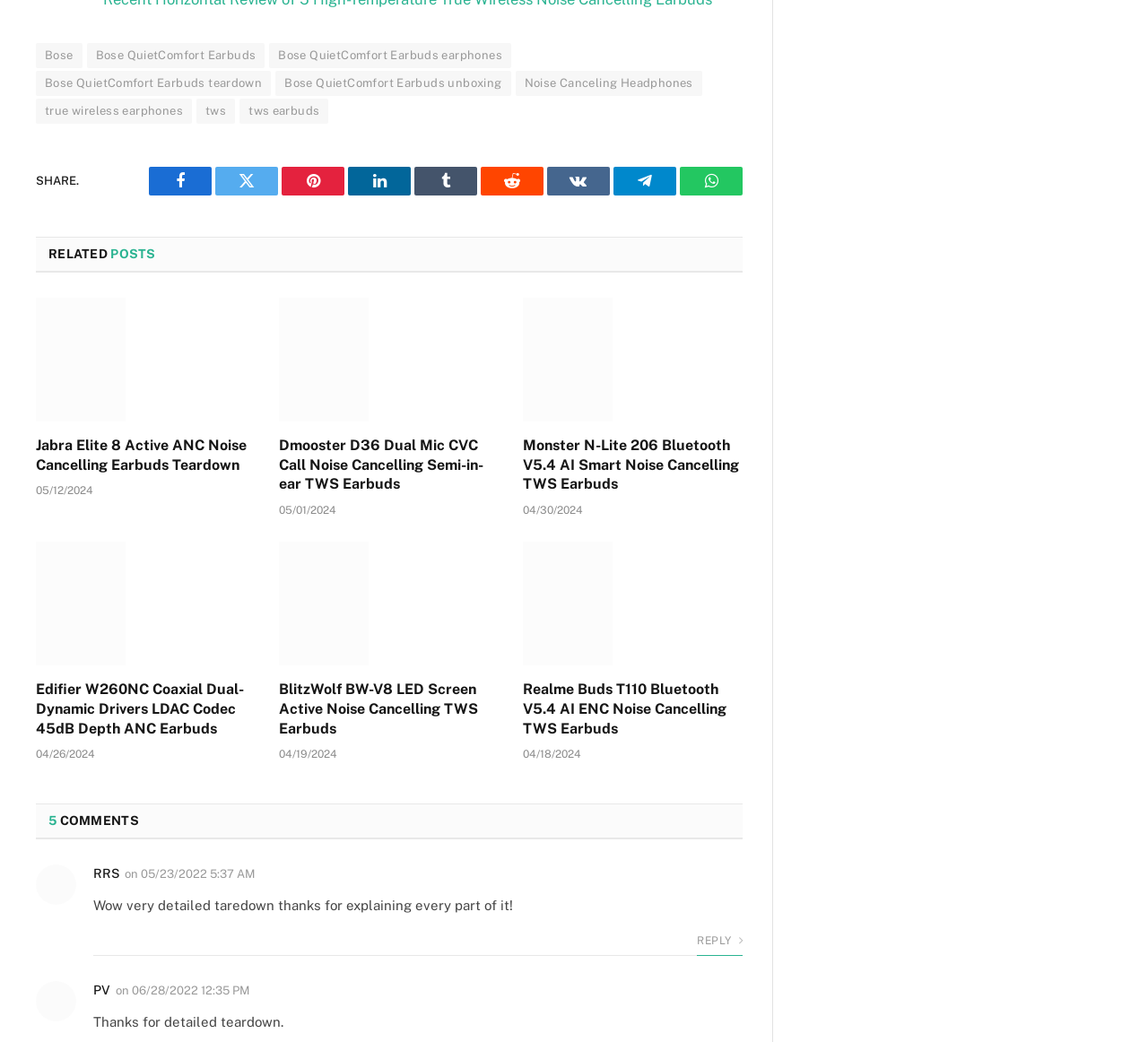Please determine the bounding box coordinates of the element to click in order to execute the following instruction: "Click on the 'Bose' link". The coordinates should be four float numbers between 0 and 1, specified as [left, top, right, bottom].

[0.031, 0.041, 0.072, 0.066]